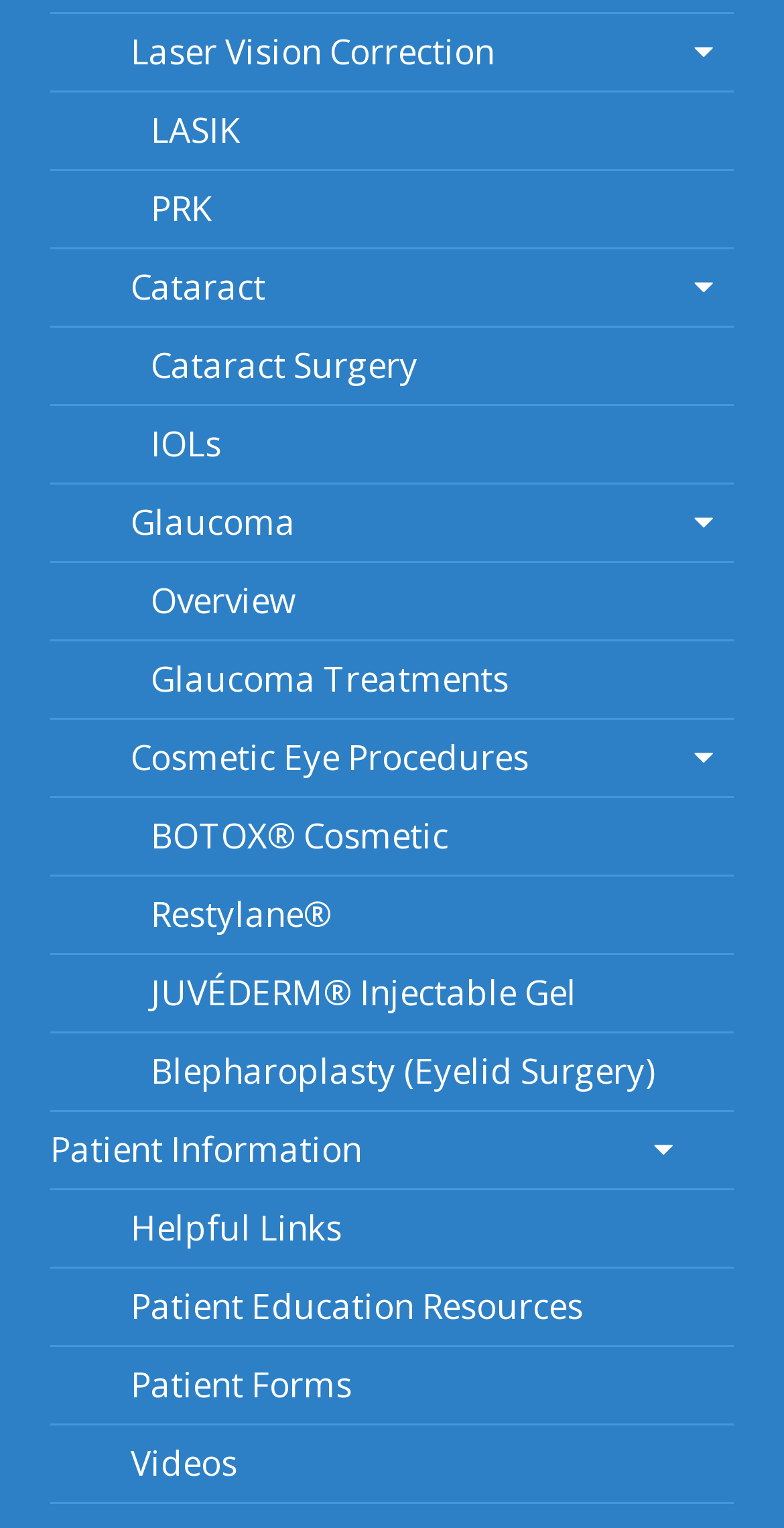Given the description of the UI element: "Blepharoplasty (Eyelid Surgery)", predict the bounding box coordinates in the form of [left, top, right, bottom], with each value being a float between 0 and 1.

[0.064, 0.676, 0.936, 0.728]